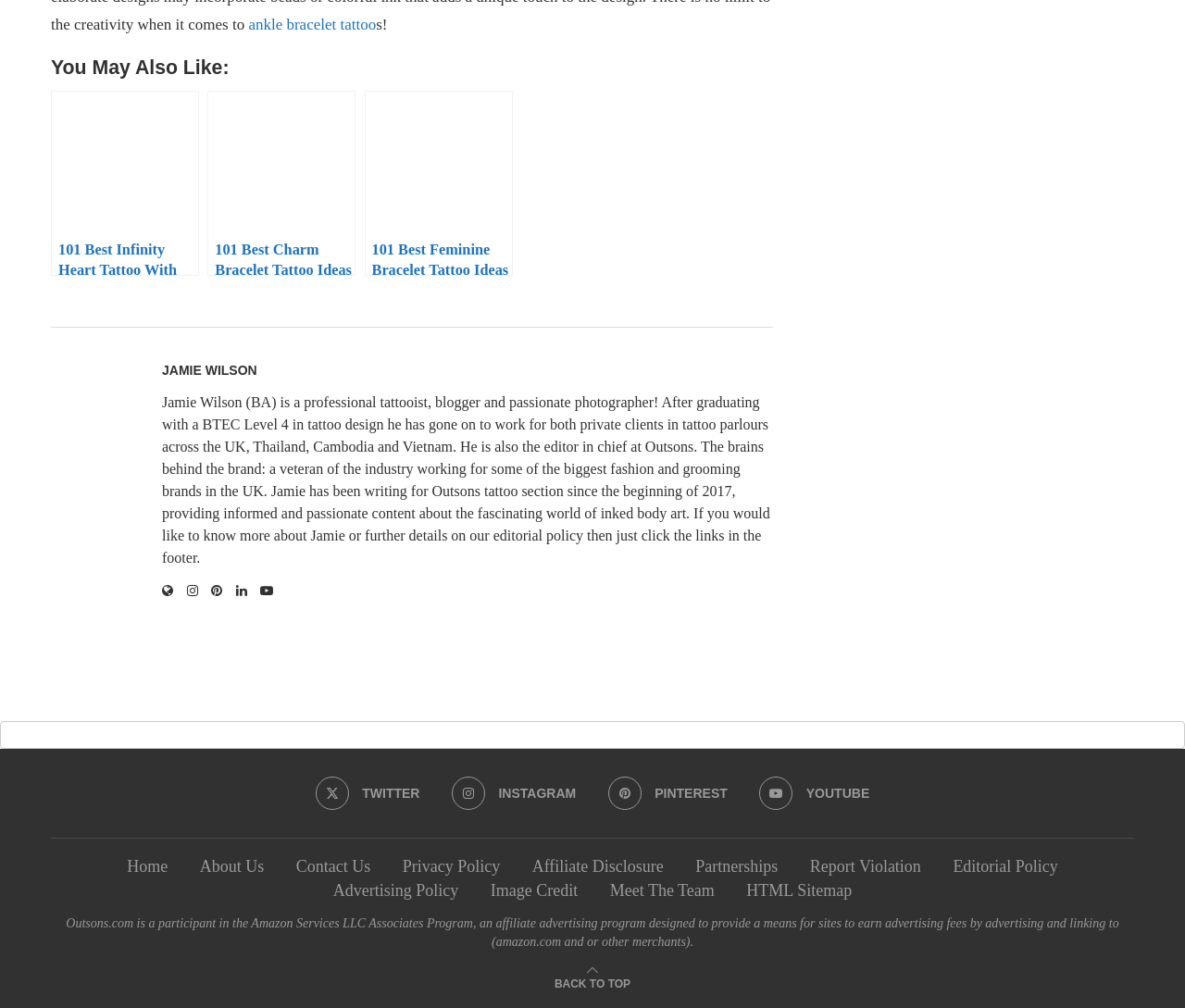Show the bounding box coordinates of the region that should be clicked to follow the instruction: "Read about Flying Birds Ankle Tattoo."

[0.043, 0.815, 0.652, 0.841]